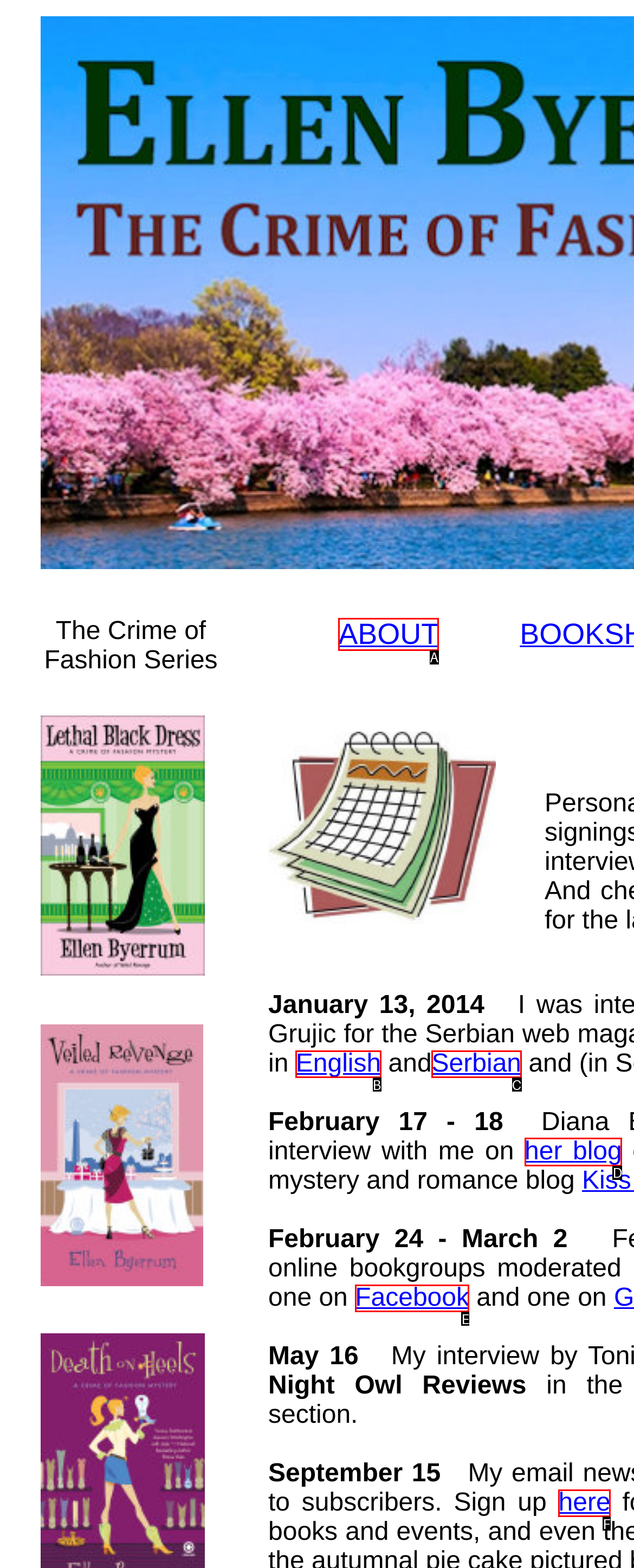From the choices given, find the HTML element that matches this description: her blog. Answer with the letter of the selected option directly.

D